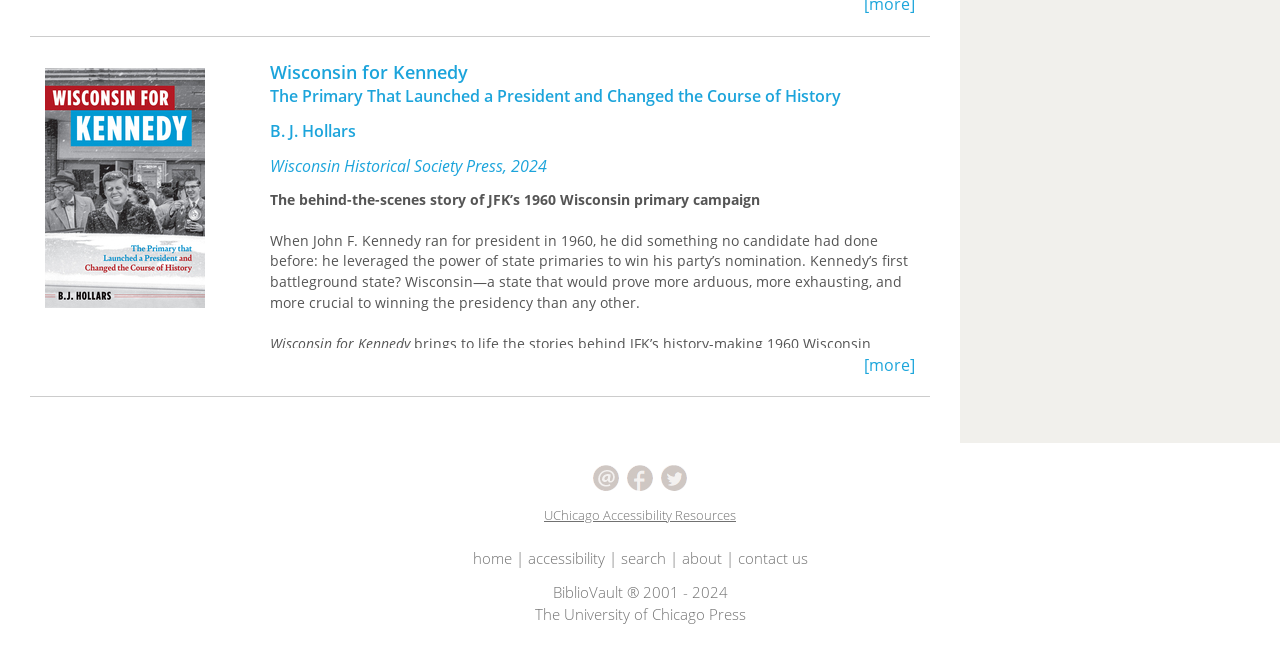From the webpage screenshot, identify the region described by title="Share on Twitter". Provide the bounding box coordinates as (top-left x, top-left y, bottom-right x, bottom-right y), with each value being a floating point number between 0 and 1.

[0.515, 0.711, 0.538, 0.744]